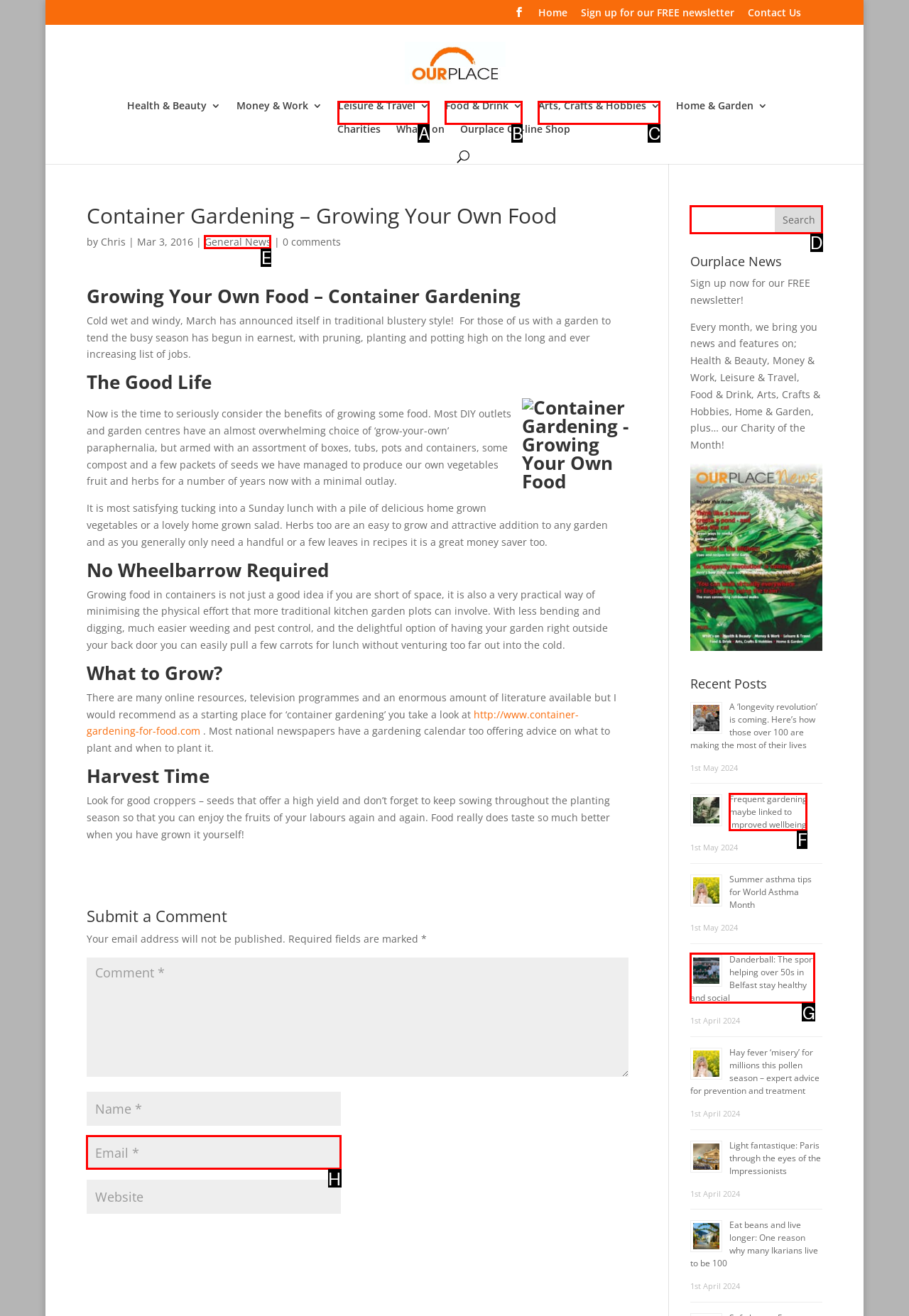Choose the option that aligns with the description: English
Respond with the letter of the chosen option directly.

None